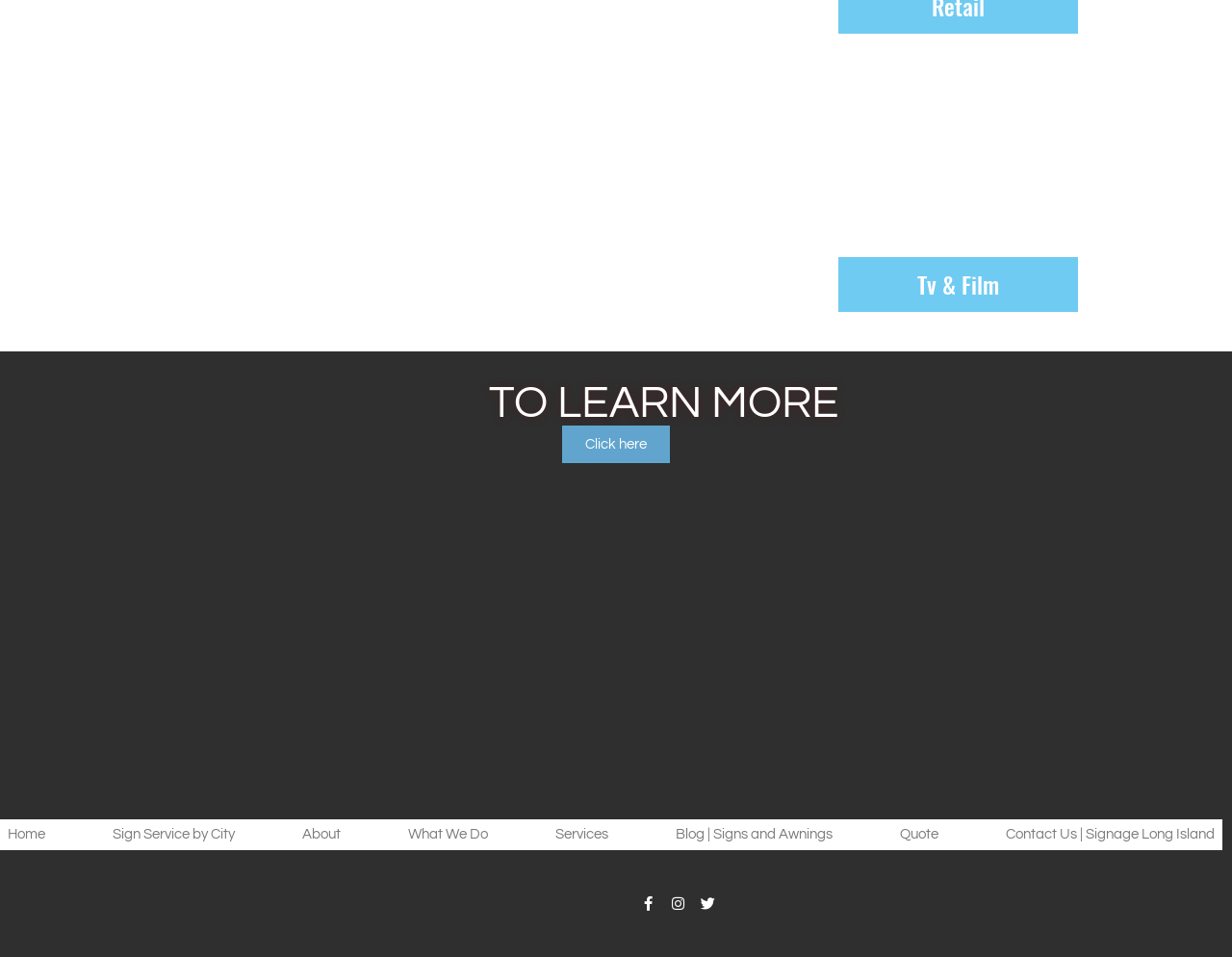Determine the bounding box coordinates of the region I should click to achieve the following instruction: "Learn more about the company". Ensure the bounding box coordinates are four float numbers between 0 and 1, i.e., [left, top, right, bottom].

[0.281, 0.397, 0.797, 0.444]